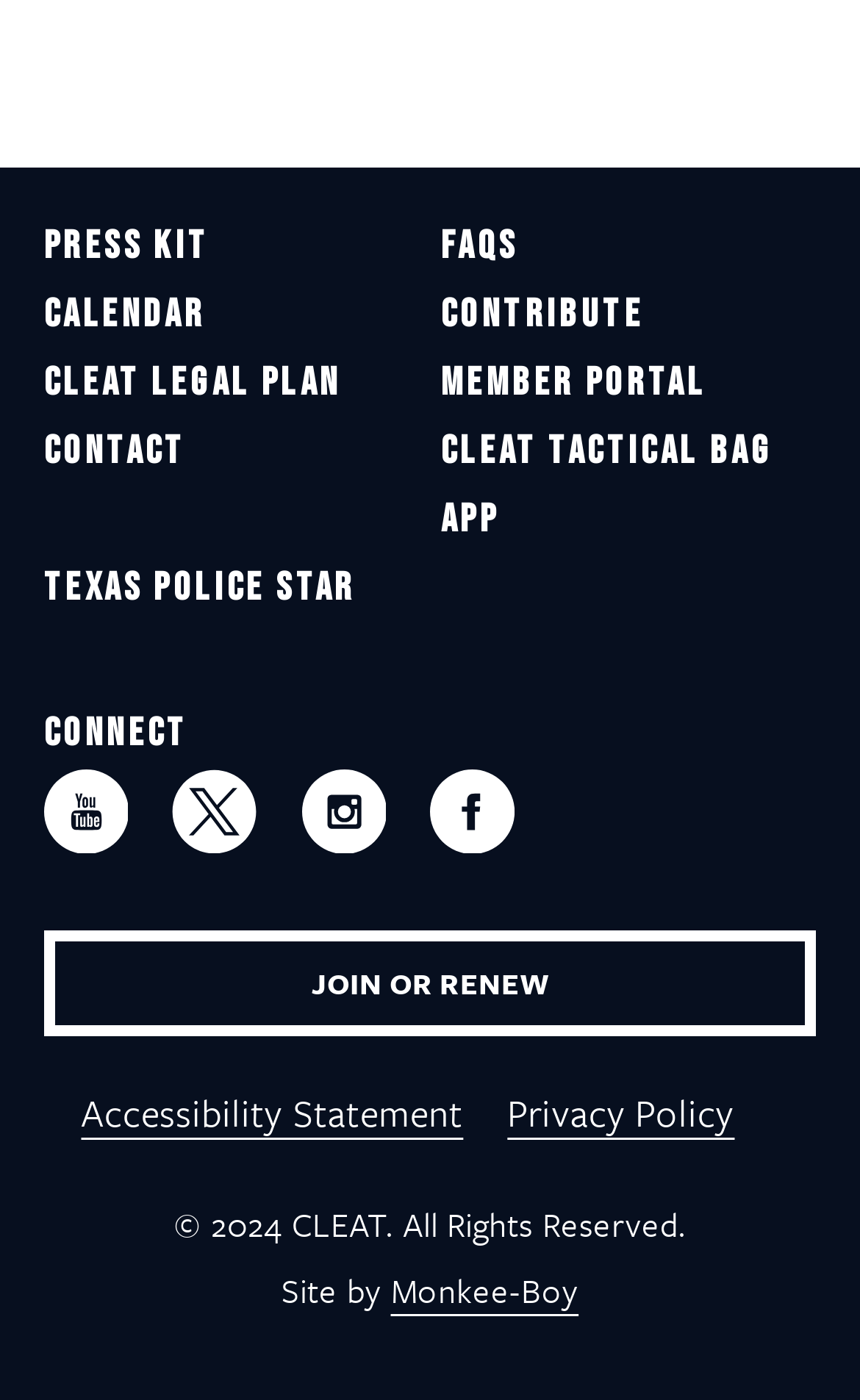Please provide a one-word or short phrase answer to the question:
What is the copyright year of the website?

2024